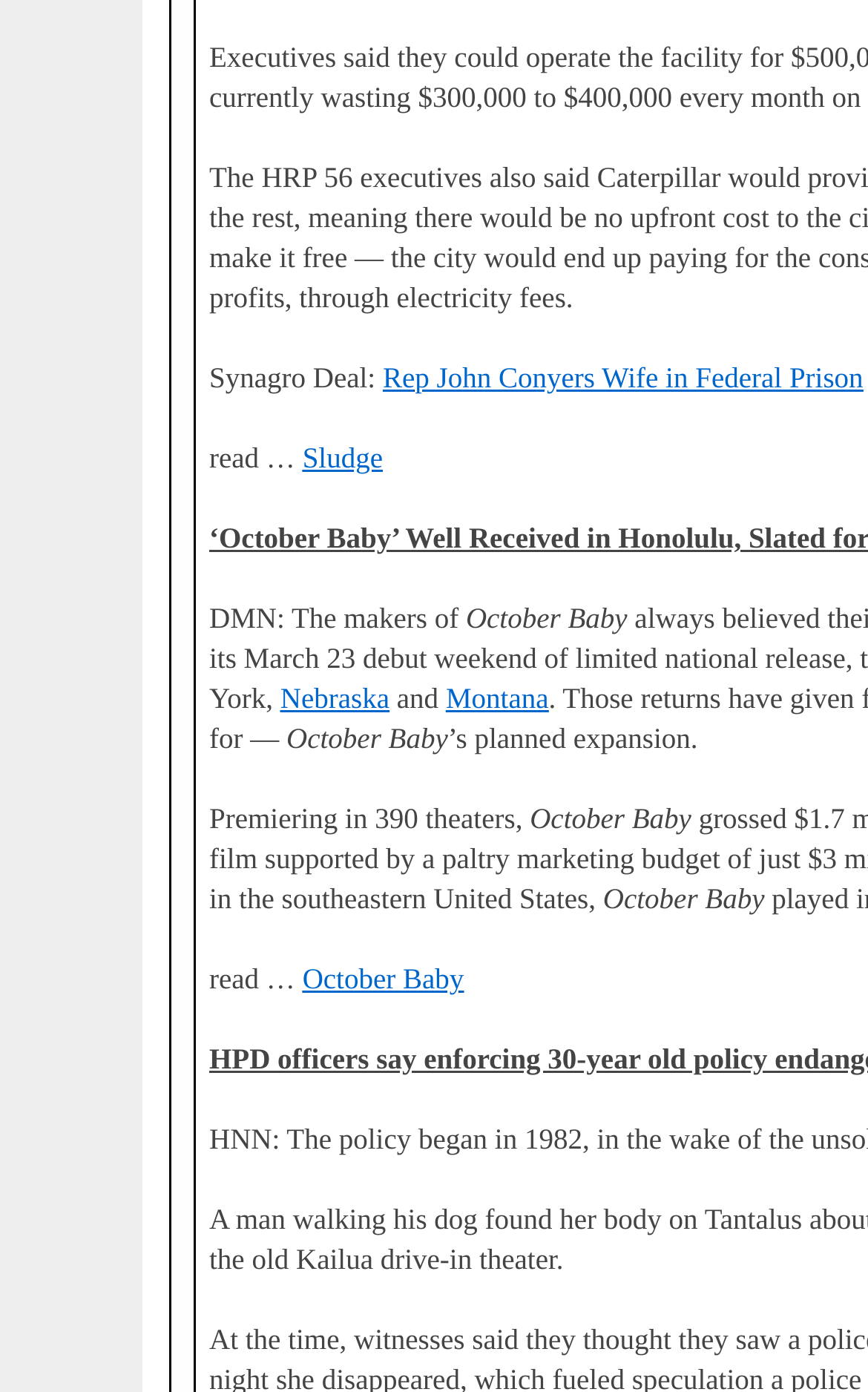Respond concisely with one word or phrase to the following query:
What is the text of the second link?

Sludge